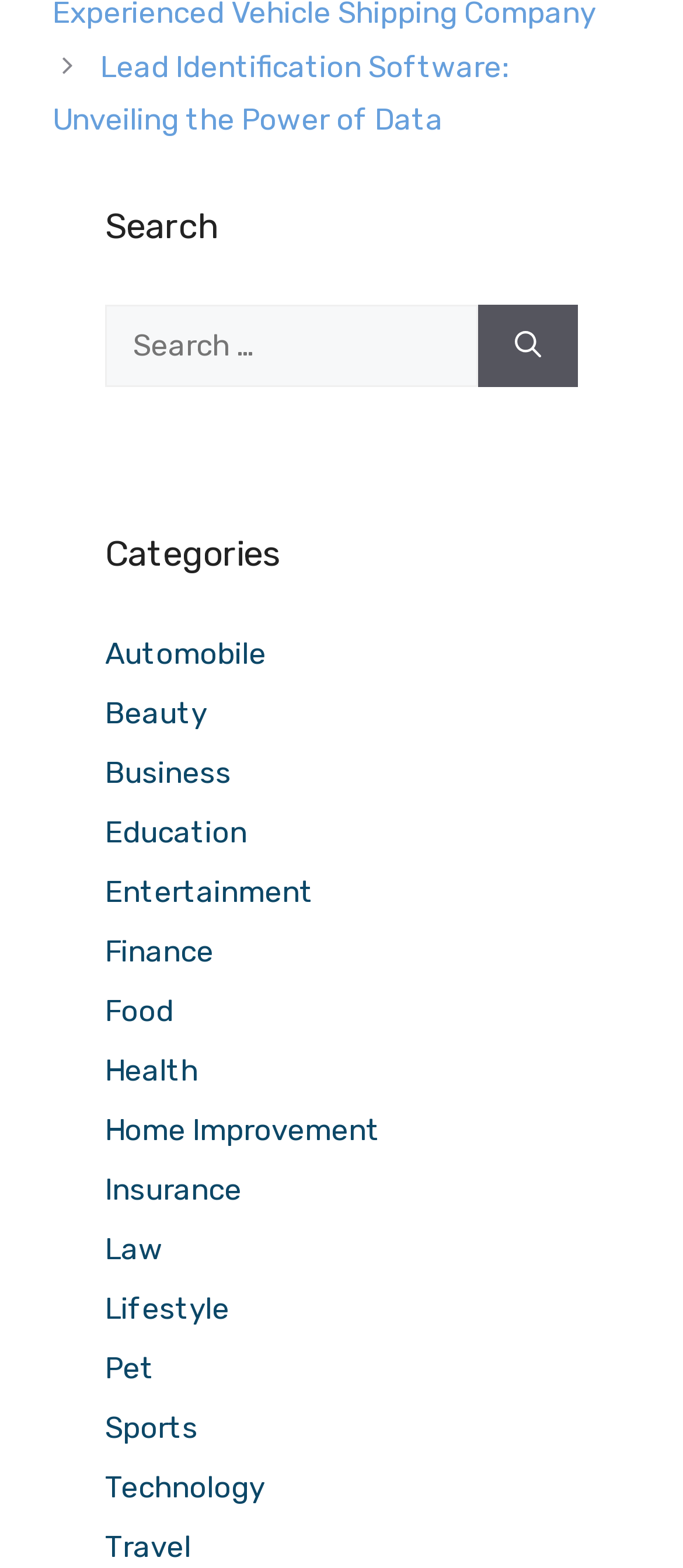Identify the bounding box coordinates of the part that should be clicked to carry out this instruction: "Search using the search button".

[0.7, 0.194, 0.846, 0.247]